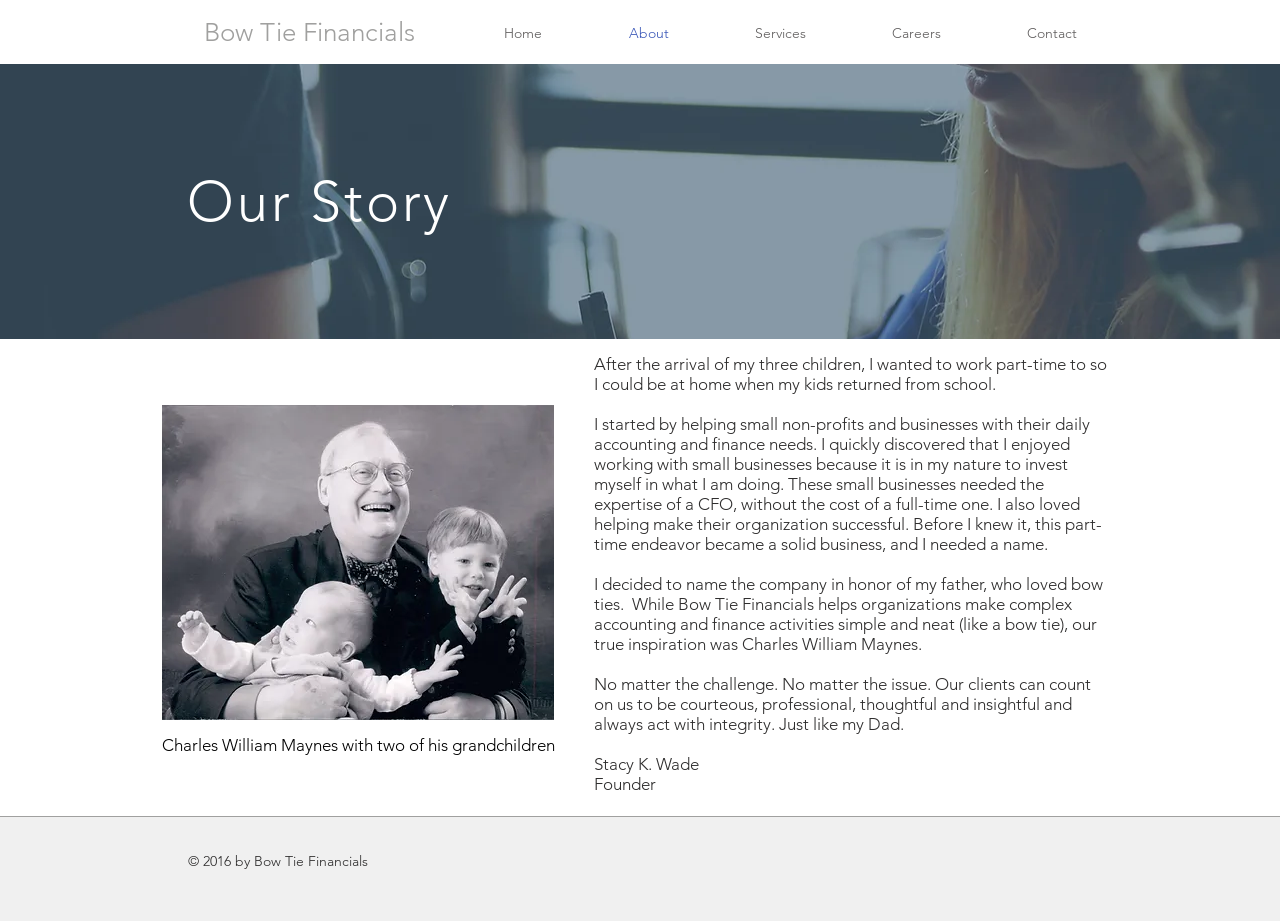Find the bounding box coordinates of the area that needs to be clicked in order to achieve the following instruction: "Explore the 'Business' category". The coordinates should be specified as four float numbers between 0 and 1, i.e., [left, top, right, bottom].

None